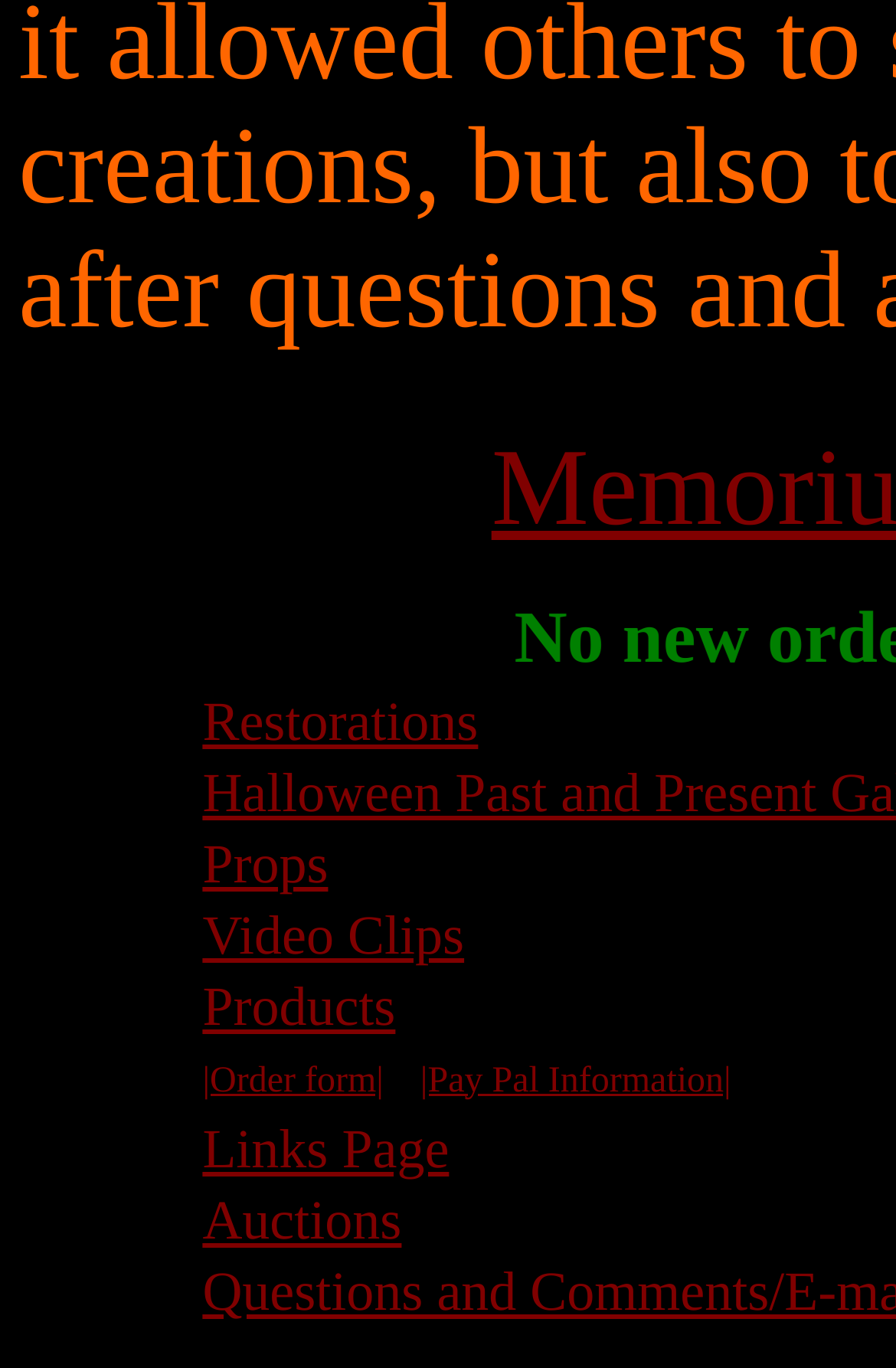For the element described, predict the bounding box coordinates as (top-left x, top-left y, bottom-right x, bottom-right y). All values should be between 0 and 1. Element description: |Order form|

[0.226, 0.775, 0.428, 0.804]